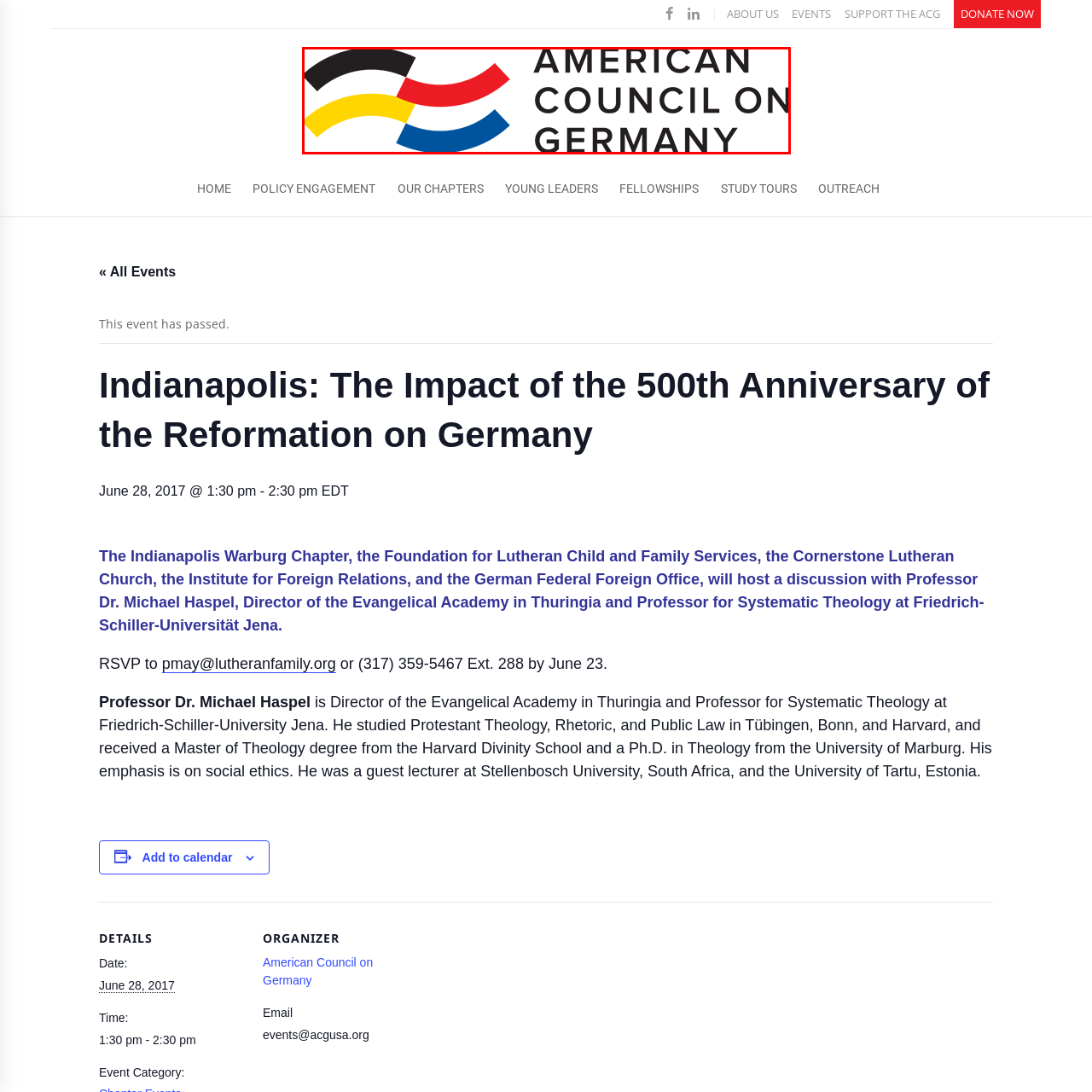Examine the portion of the image marked by the red rectangle, What is the mission of the American Council on Germany? Answer concisely using a single word or phrase.

foster dialogue and understanding